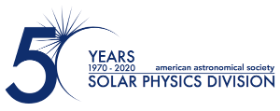Refer to the screenshot and give an in-depth answer to this question: What organization is the division affiliated with?

The image displays the words 'american astronomical society' below the numeral '50', indicating the affiliation of the Solar Physics Division with the American Astronomical Society.